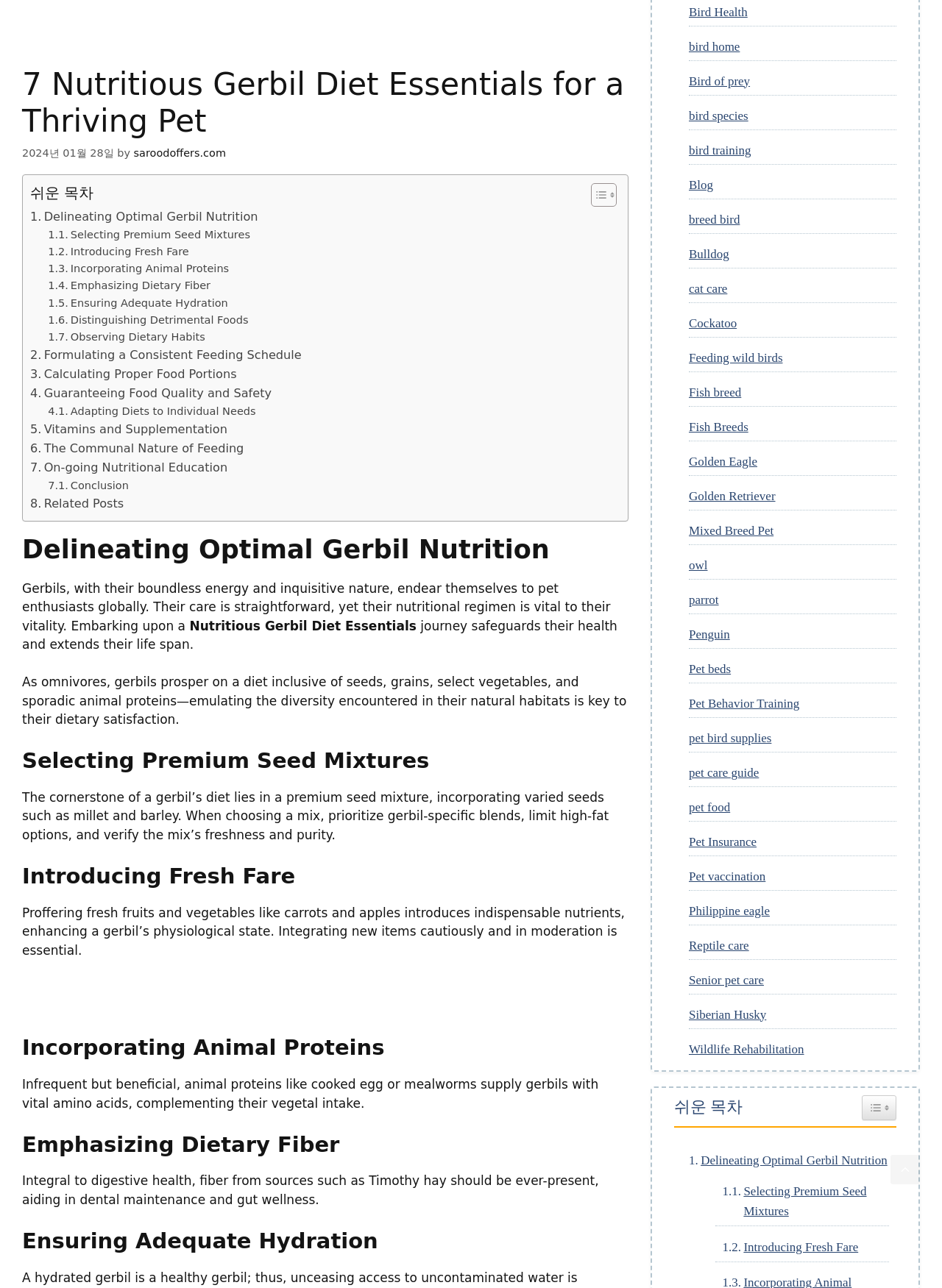Determine the bounding box coordinates in the format (top-left x, top-left y, bottom-right x, bottom-right y). Ensure all values are floating point numbers between 0 and 1. Identify the bounding box of the UI element described by: Guaranteeing Food Quality and Safety

[0.032, 0.298, 0.288, 0.313]